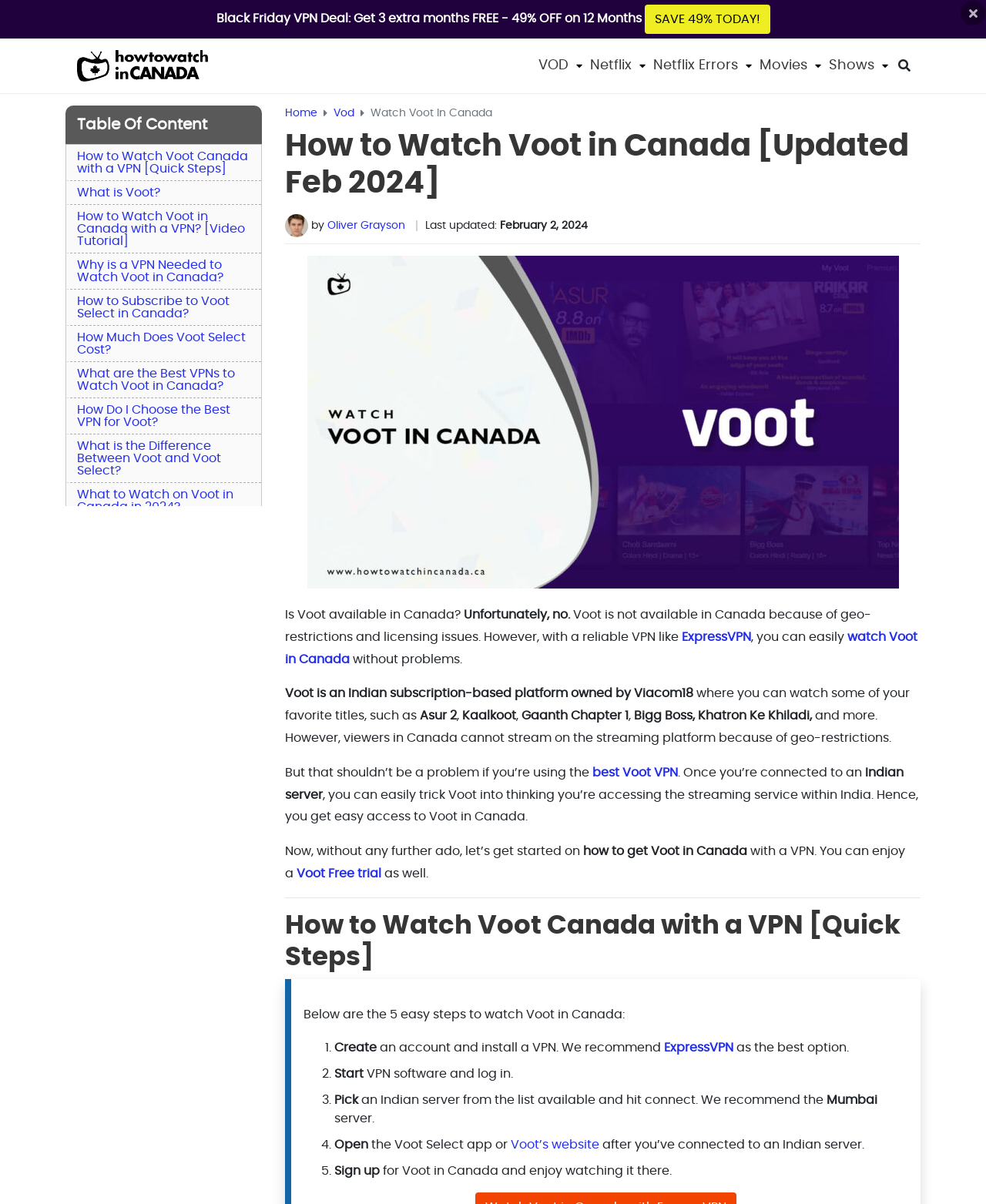Locate the bounding box coordinates of the element I should click to achieve the following instruction: "Toggle search".

[0.901, 0.043, 0.934, 0.067]